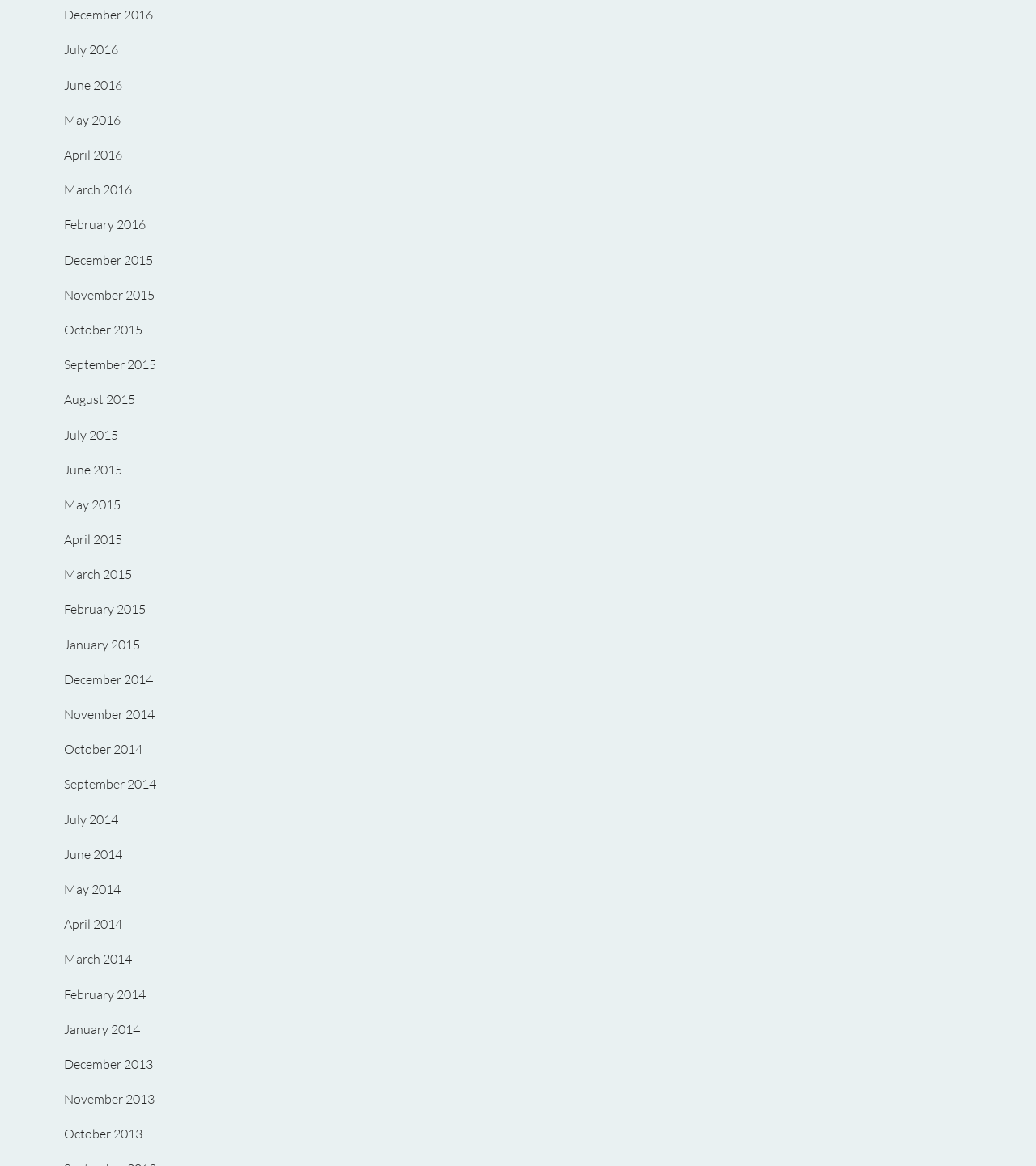By analyzing the image, answer the following question with a detailed response: Are there any months listed in 2017?

I examined the list of links on the webpage and did not find any months listed in 2017.